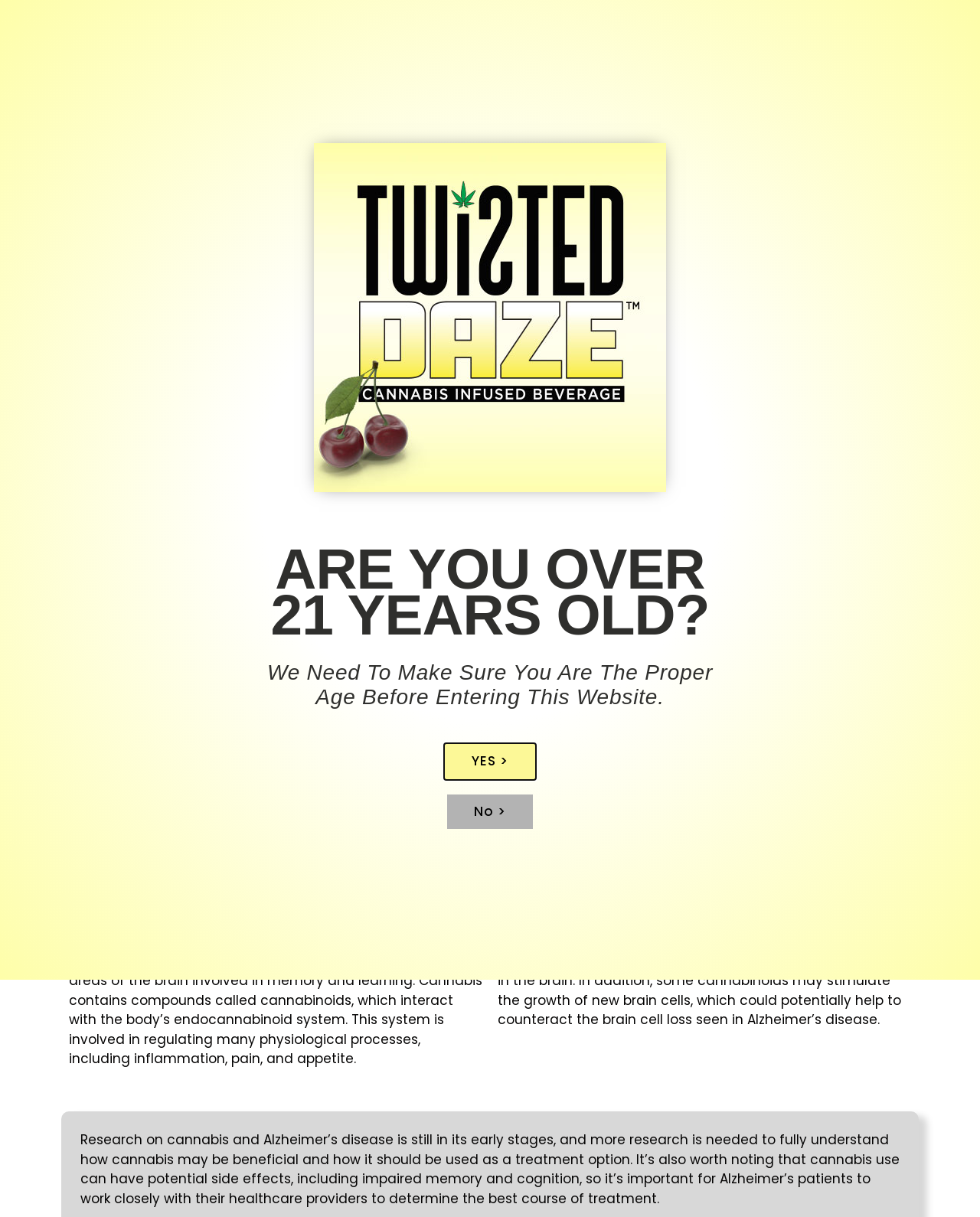Use a single word or phrase to answer the following:
What is a potential side effect of cannabis use?

Impaired memory and cognition